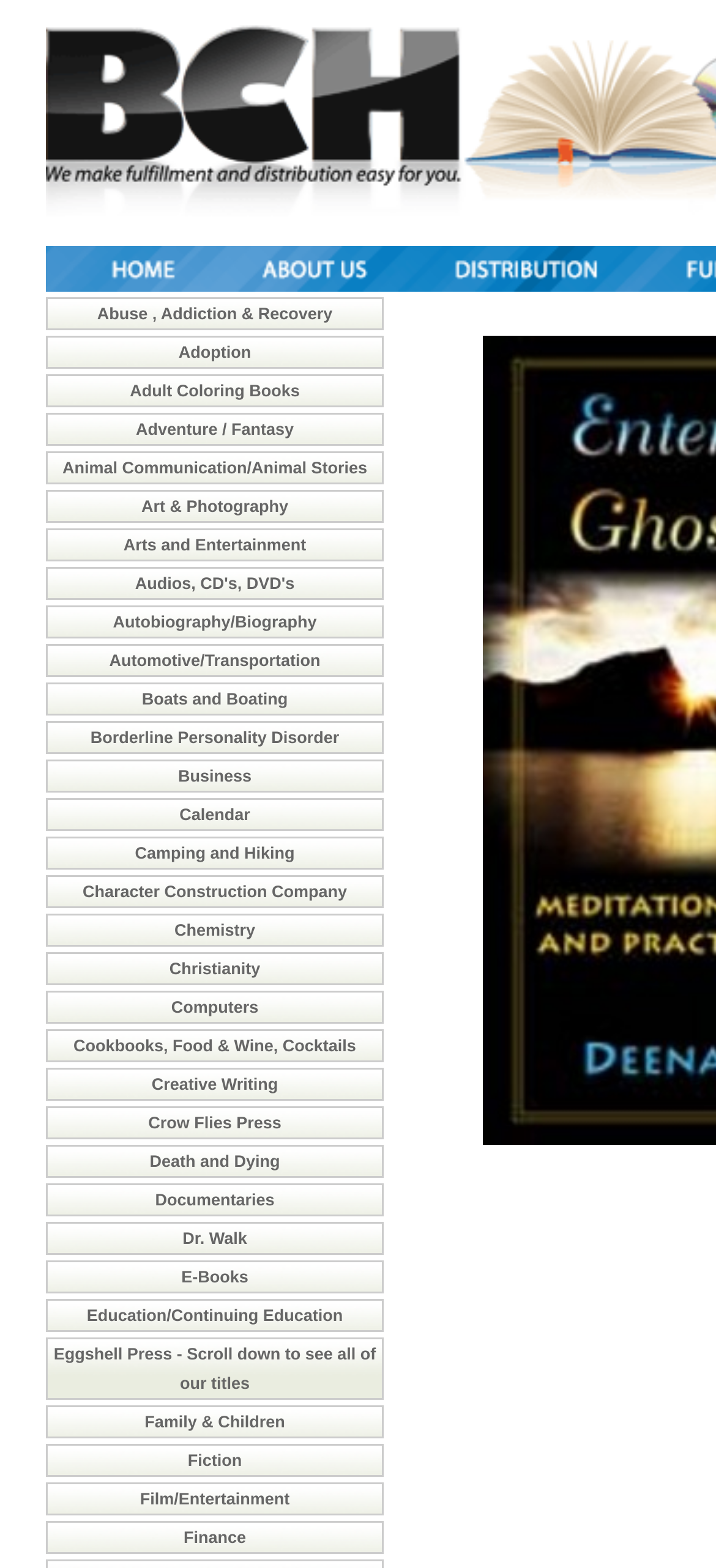Provide a brief response in the form of a single word or phrase:
How many categories are listed on this webpage?

183